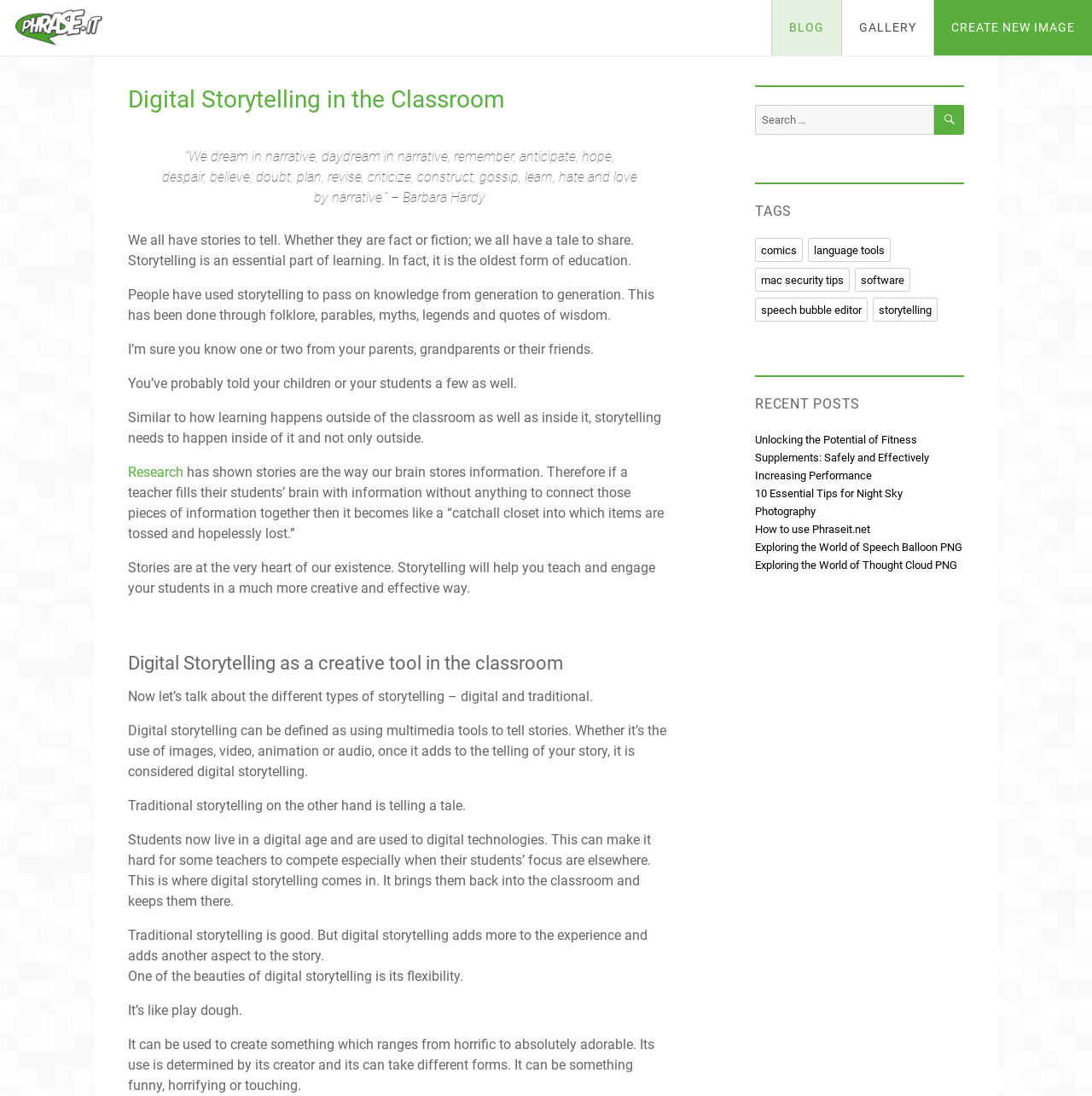Provide a one-word or short-phrase response to the question:
What is digital storytelling defined as?

Using multimedia tools to tell stories